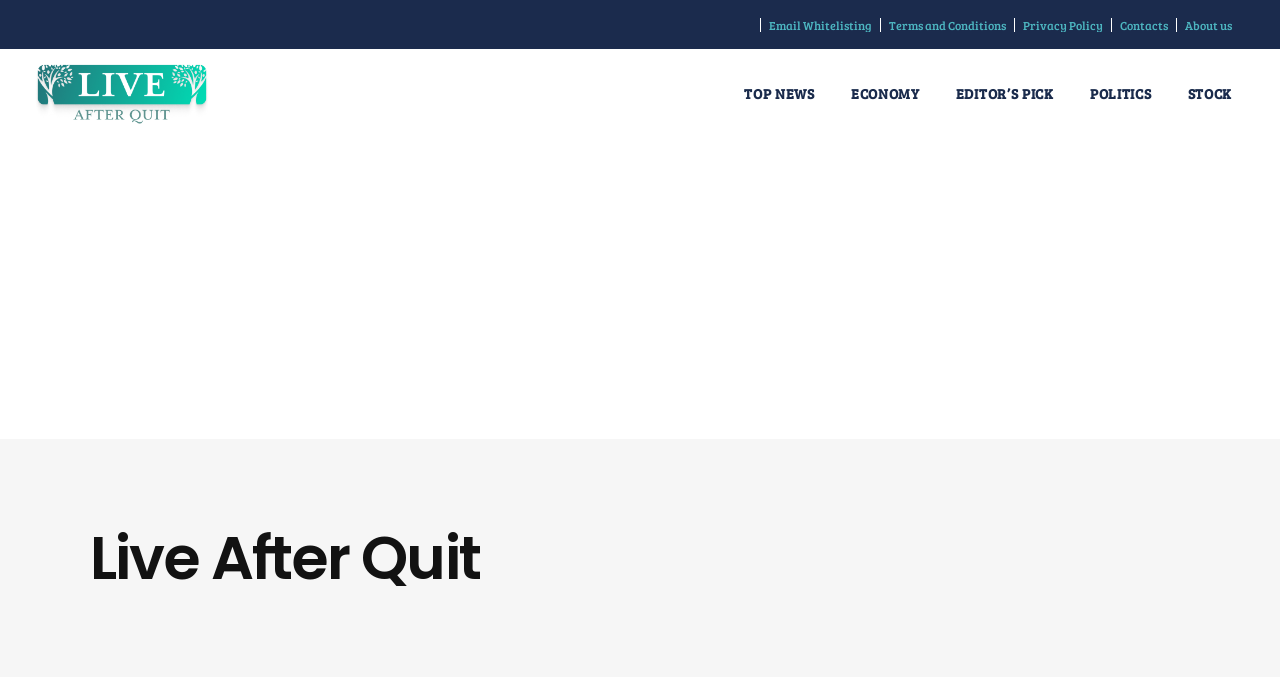How many categories are there in the top navigation bar?
Based on the image, give a concise answer in the form of a single word or short phrase.

5